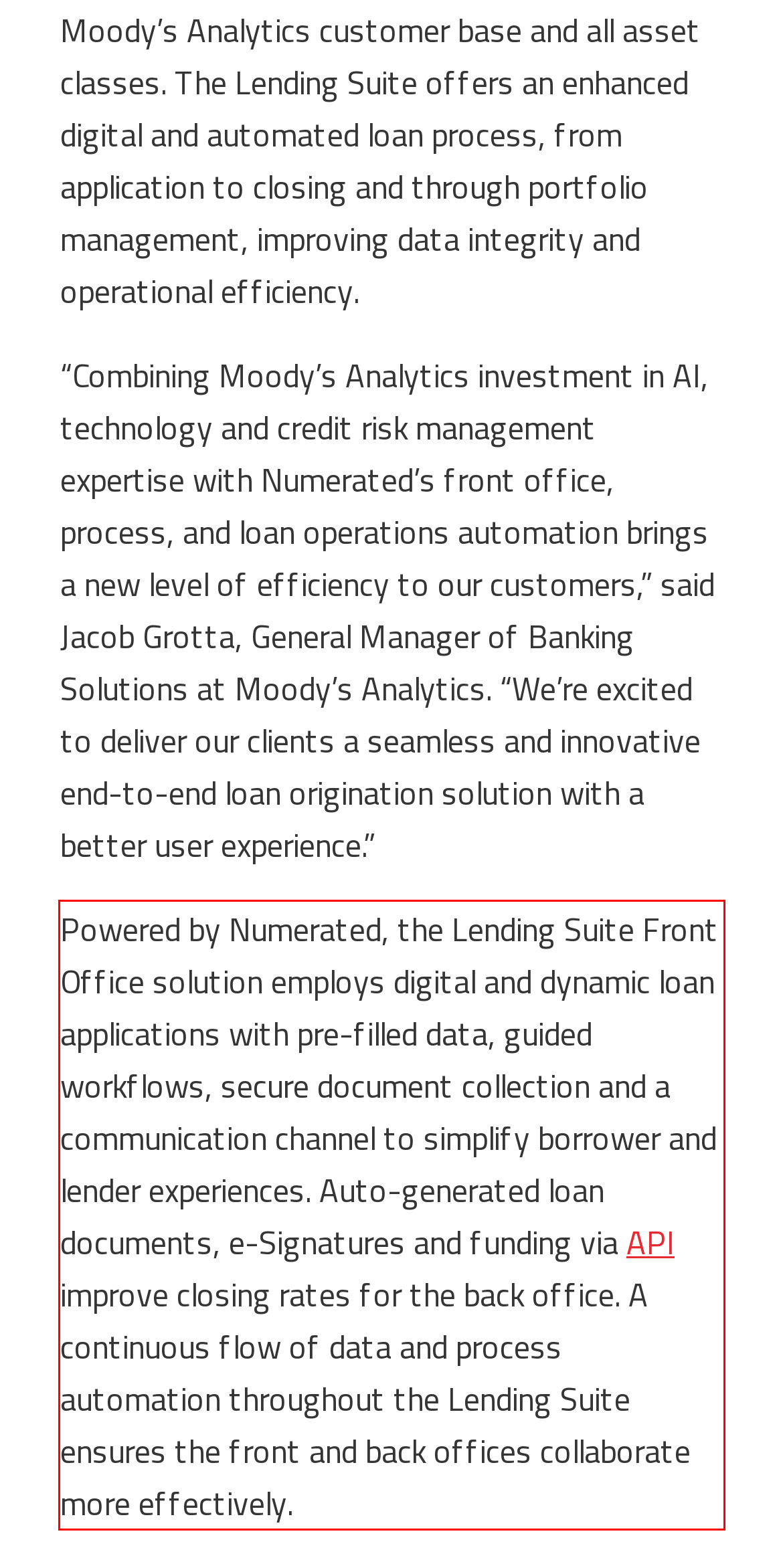Using the provided screenshot, read and generate the text content within the red-bordered area.

Powered by Numerated, the Lending Suite Front Office solution employs digital and dynamic loan applications with pre-filled data, guided workflows, secure document collection and a communication channel to simplify borrower and lender experiences. Auto-generated loan documents, e-Signatures and funding via API improve closing rates for the back office. A continuous flow of data and process automation throughout the Lending Suite ensures the front and back offices collaborate more effectively.